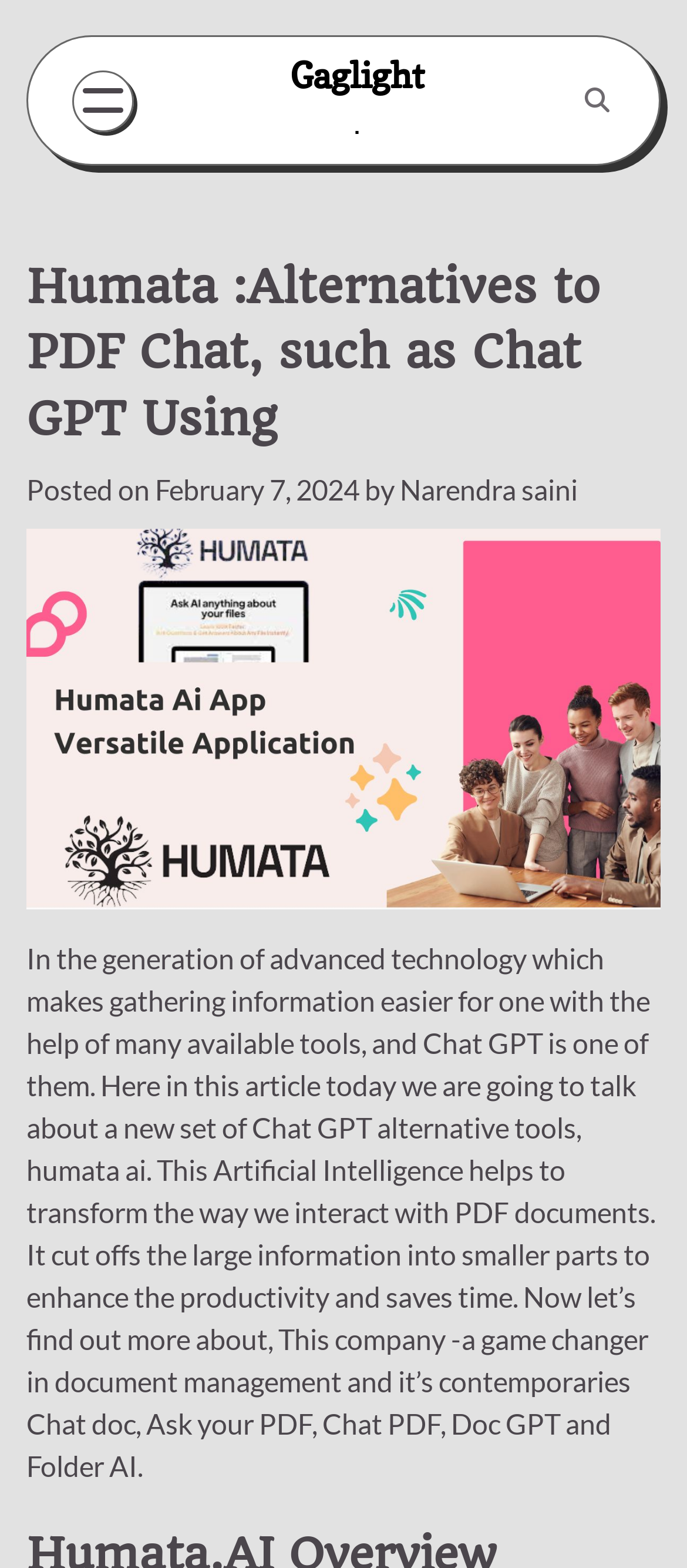Utilize the information from the image to answer the question in detail:
Who is the author of the article?

The author of the article is Narendra Saini, as mentioned in the link 'Narendra Saini' below the heading 'Humata :Alternatives to PDF Chat, such as Chat GPT Using'.